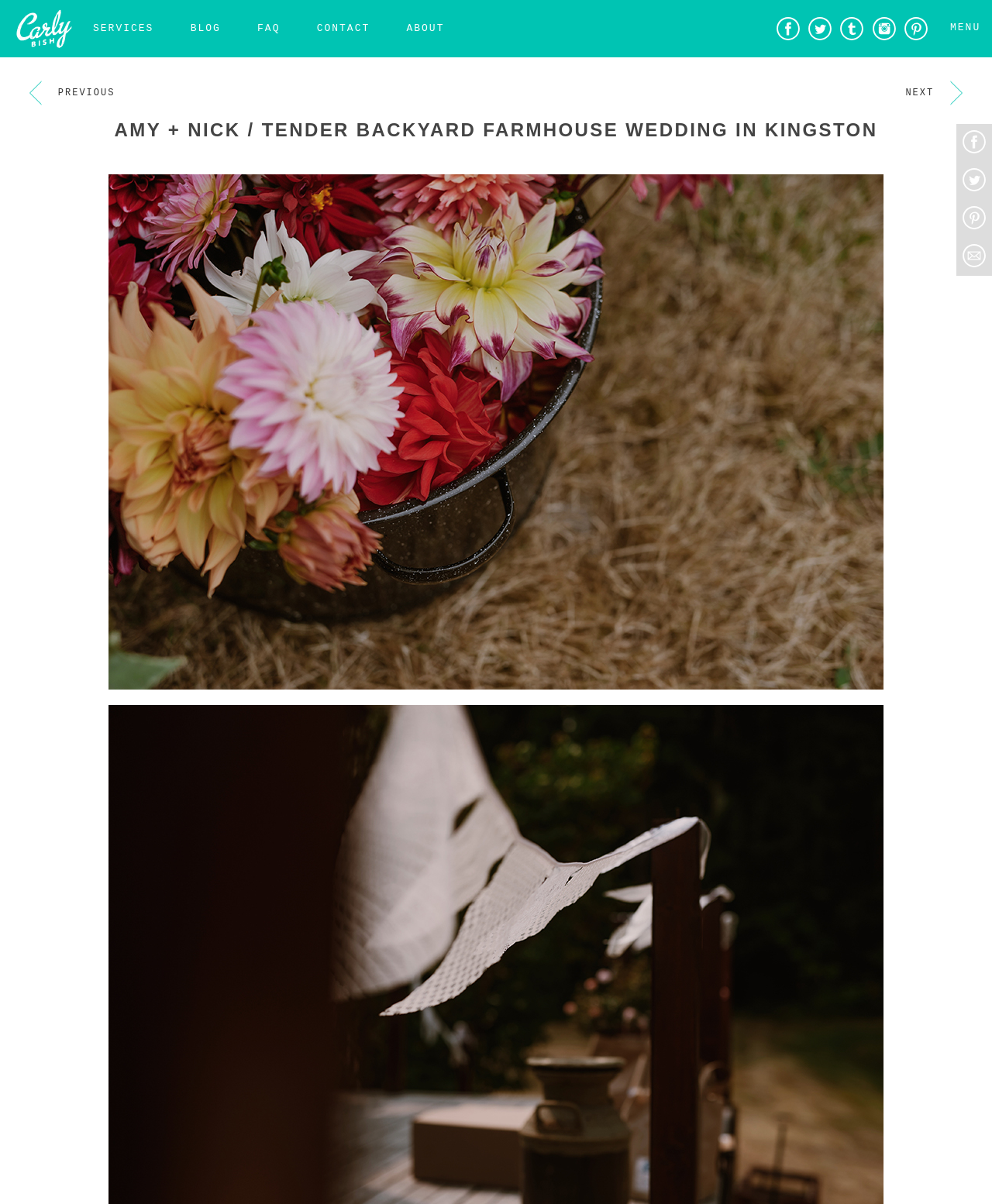Please identify the bounding box coordinates of the region to click in order to complete the task: "View the previous page". The coordinates must be four float numbers between 0 and 1, specified as [left, top, right, bottom].

[0.02, 0.073, 0.116, 0.082]